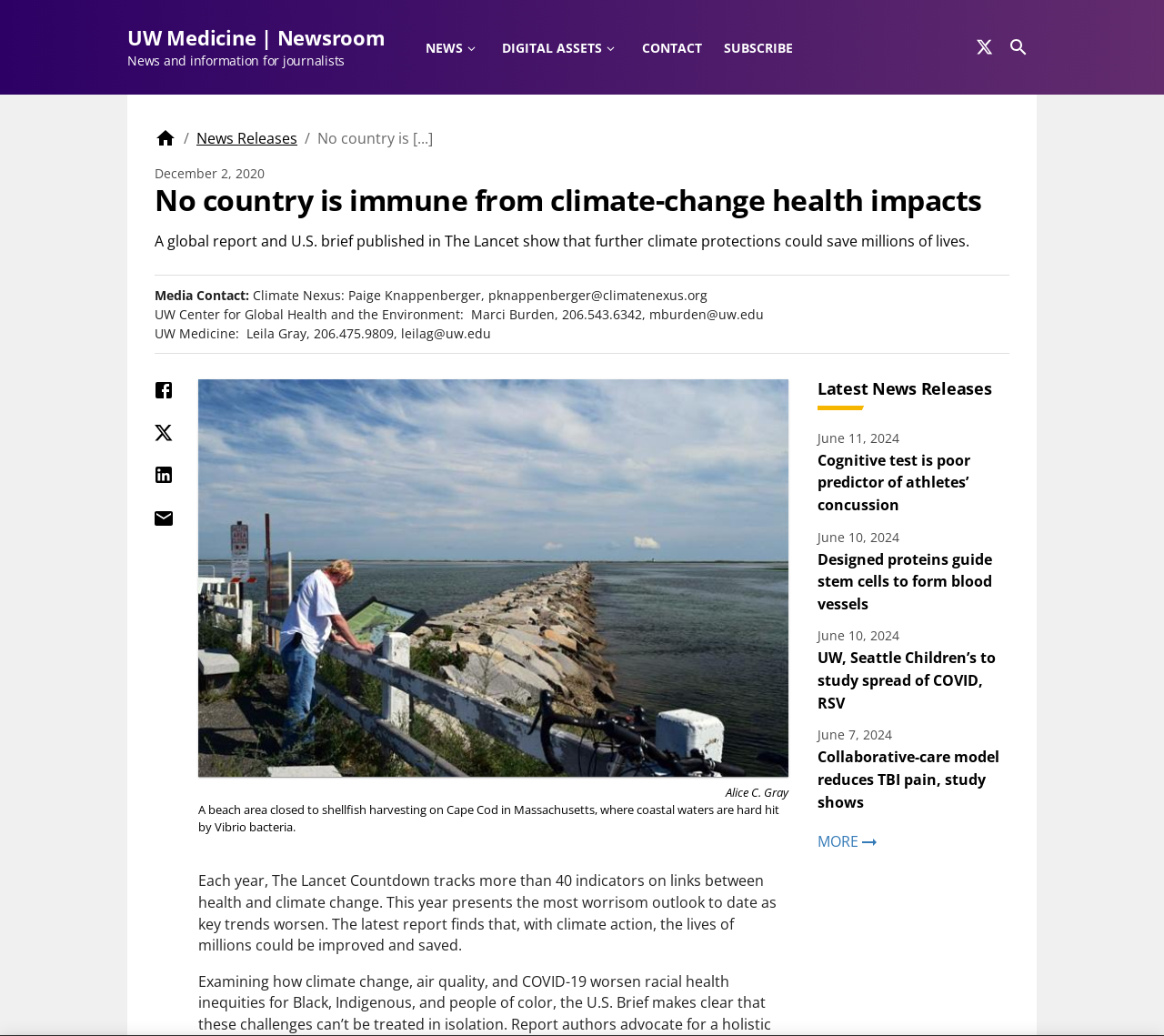Ascertain the bounding box coordinates for the UI element detailed here: "aria-label="Share on Twitter (X)"". The coordinates should be provided as [left, top, right, bottom] with each value being a float between 0 and 1.

[0.125, 0.401, 0.156, 0.434]